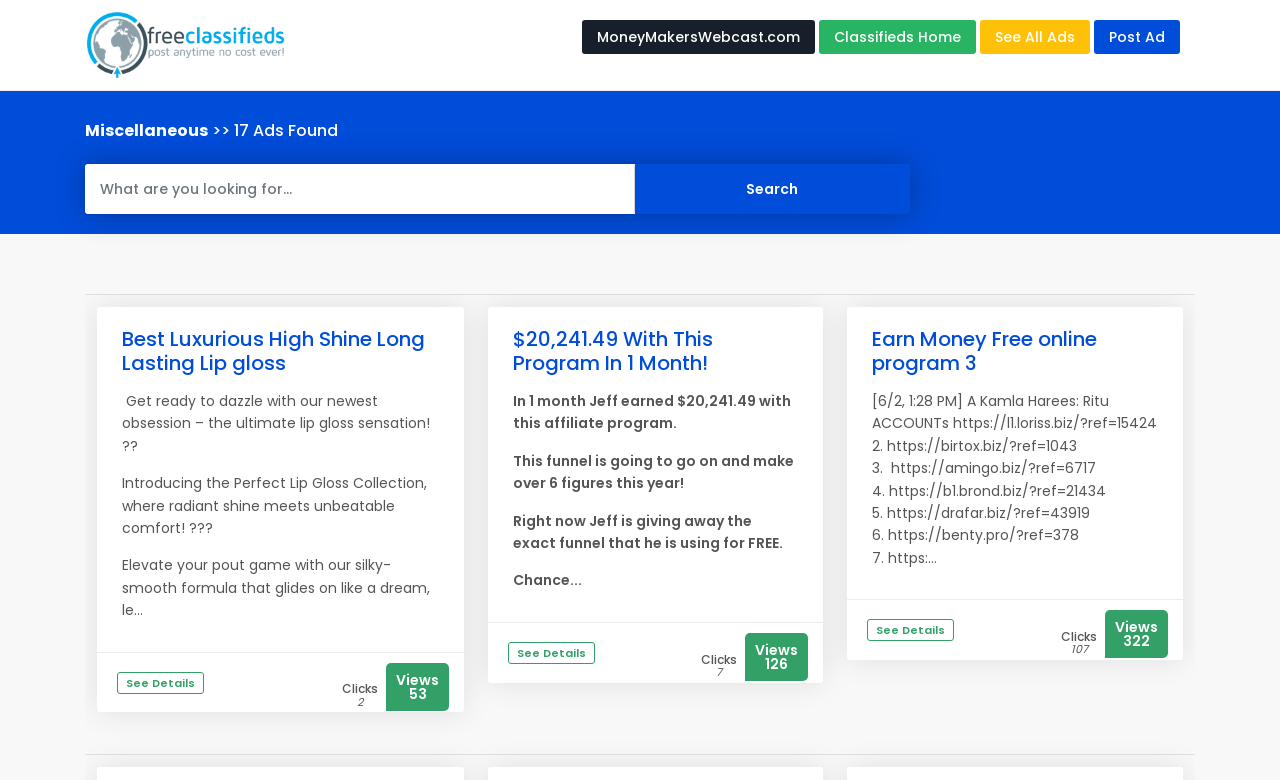Please determine the bounding box coordinates for the element with the description: "value="Search"".

[0.496, 0.21, 0.711, 0.274]